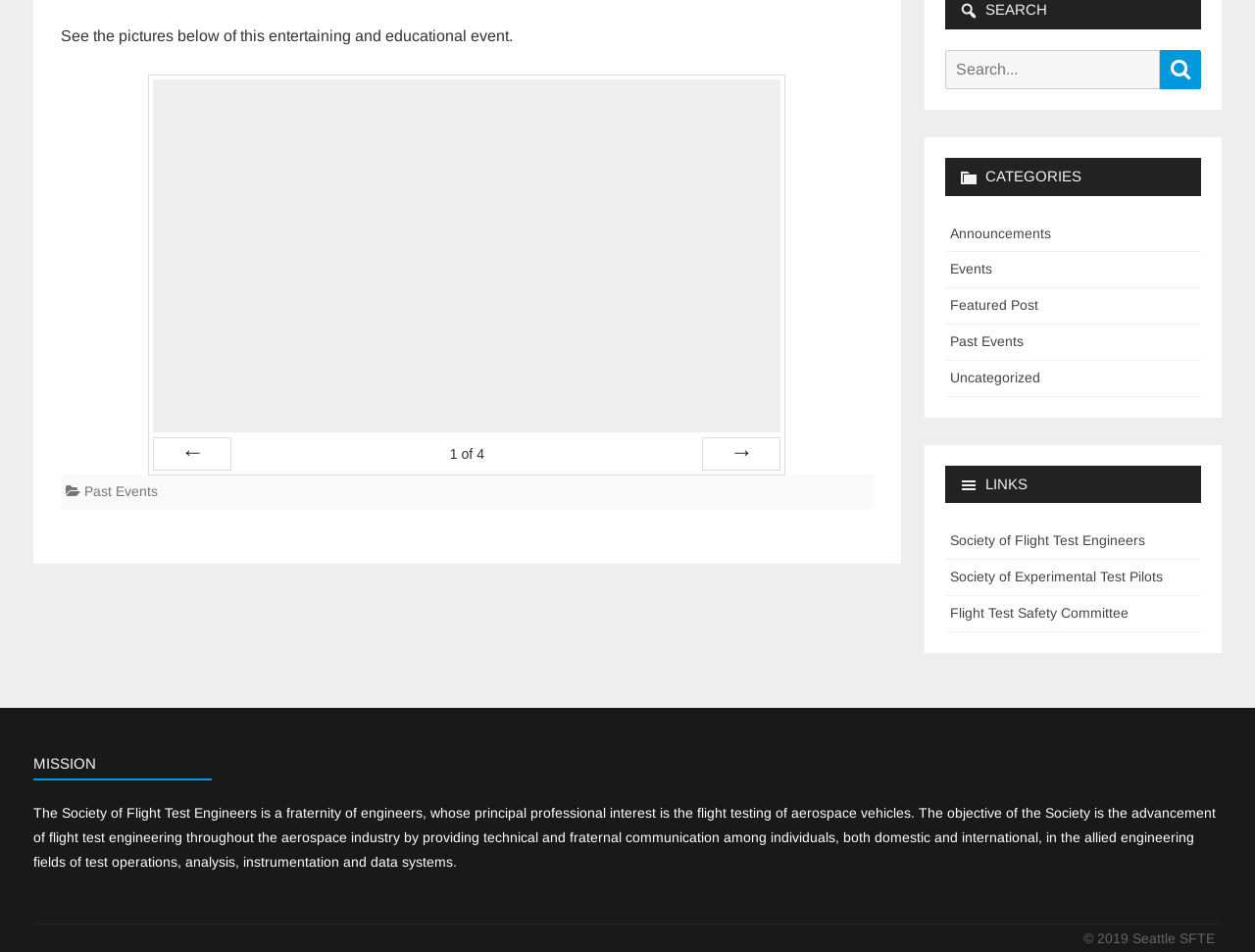Give a one-word or short-phrase answer to the following question: 
What is the category of the link 'Past Events'?

Events